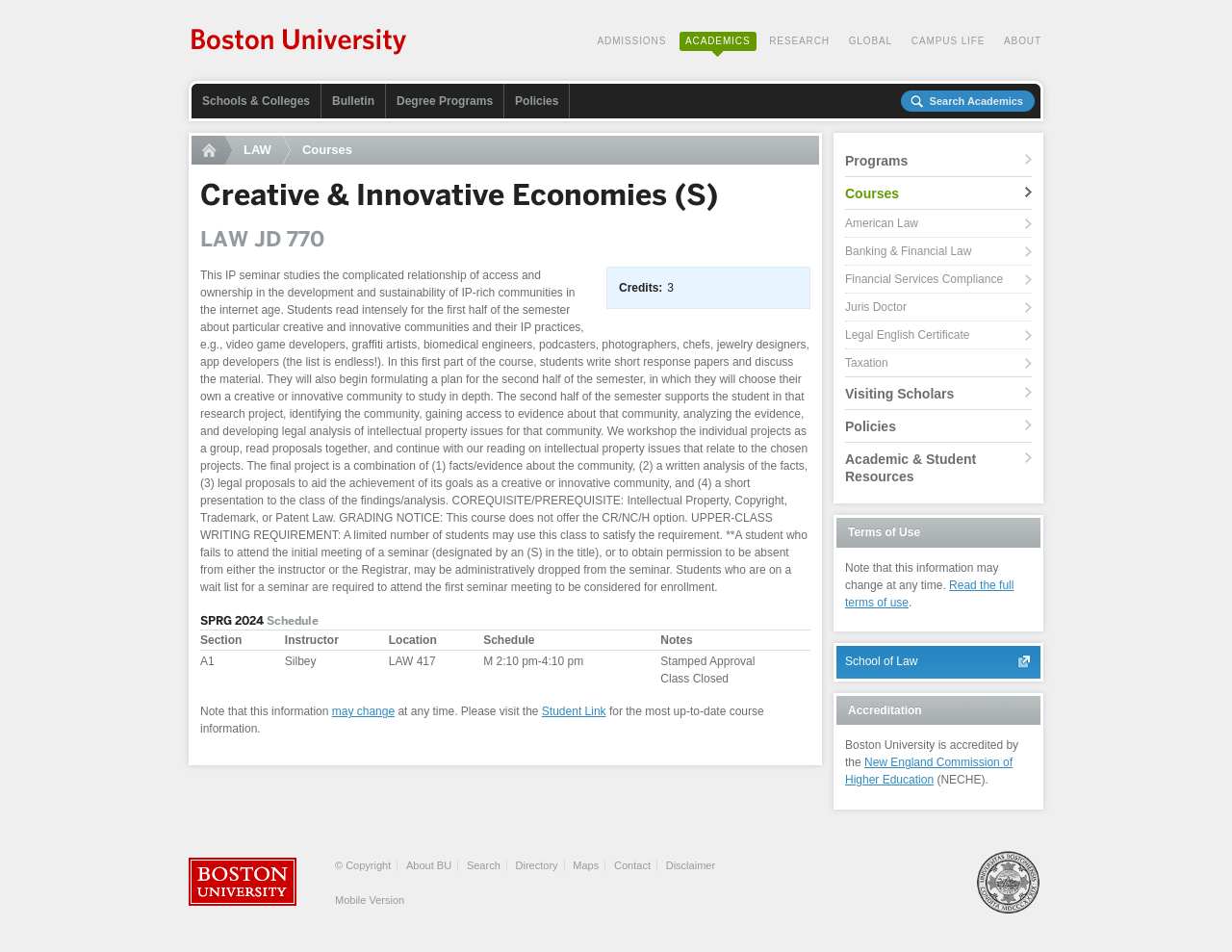What is the schedule for the course?
Please provide a full and detailed response to the question.

I found the schedule by looking at the table under the 'SPRG 2024 Schedule' heading, which lists the schedule for the course as 'M 2:10 pm-4:10 pm'.